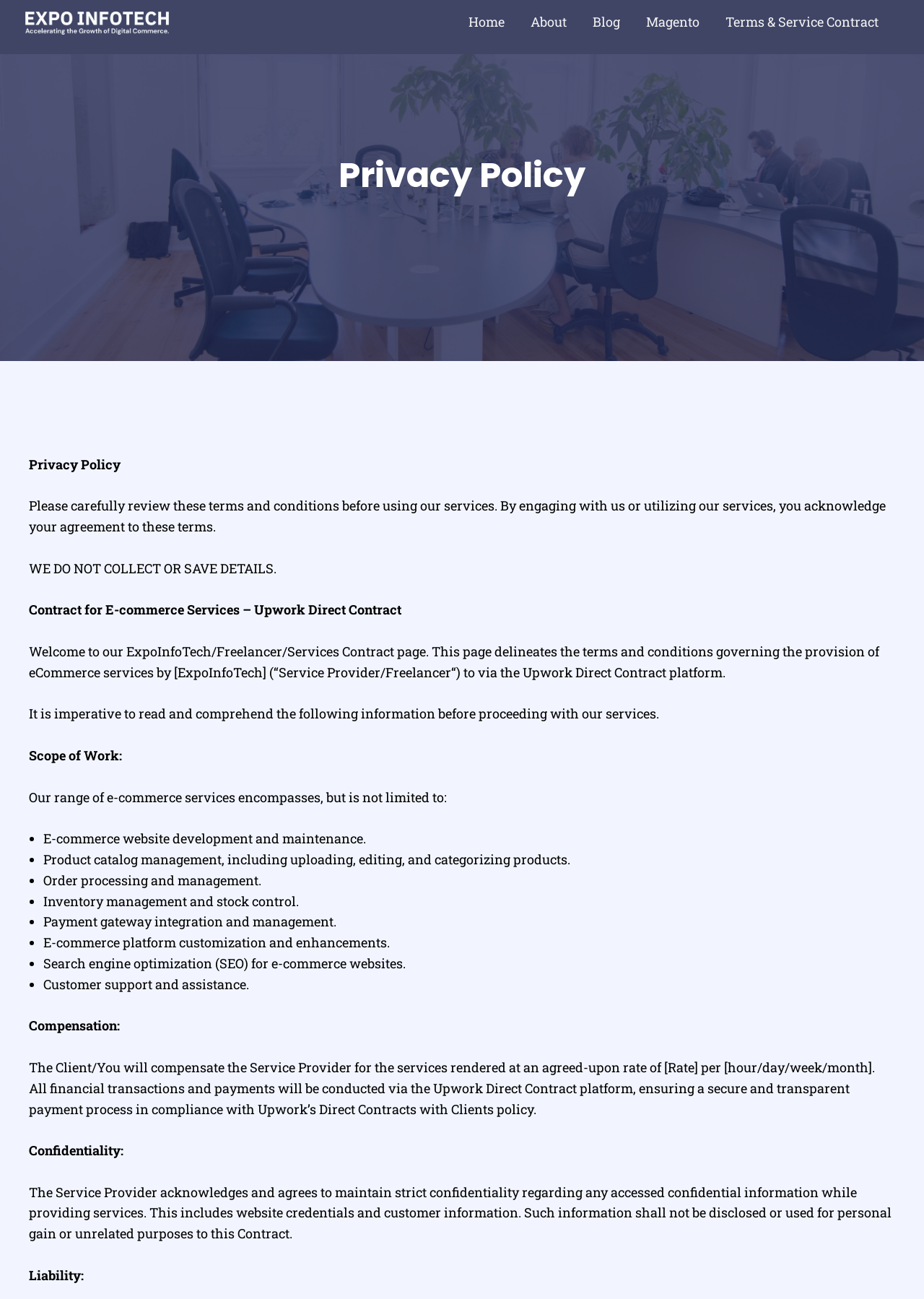Determine the bounding box coordinates of the UI element described below. Use the format (top-left x, top-left y, bottom-right x, bottom-right y) with floating point numbers between 0 and 1: aria-label="ExpoInfotech"

[0.027, 0.01, 0.183, 0.023]